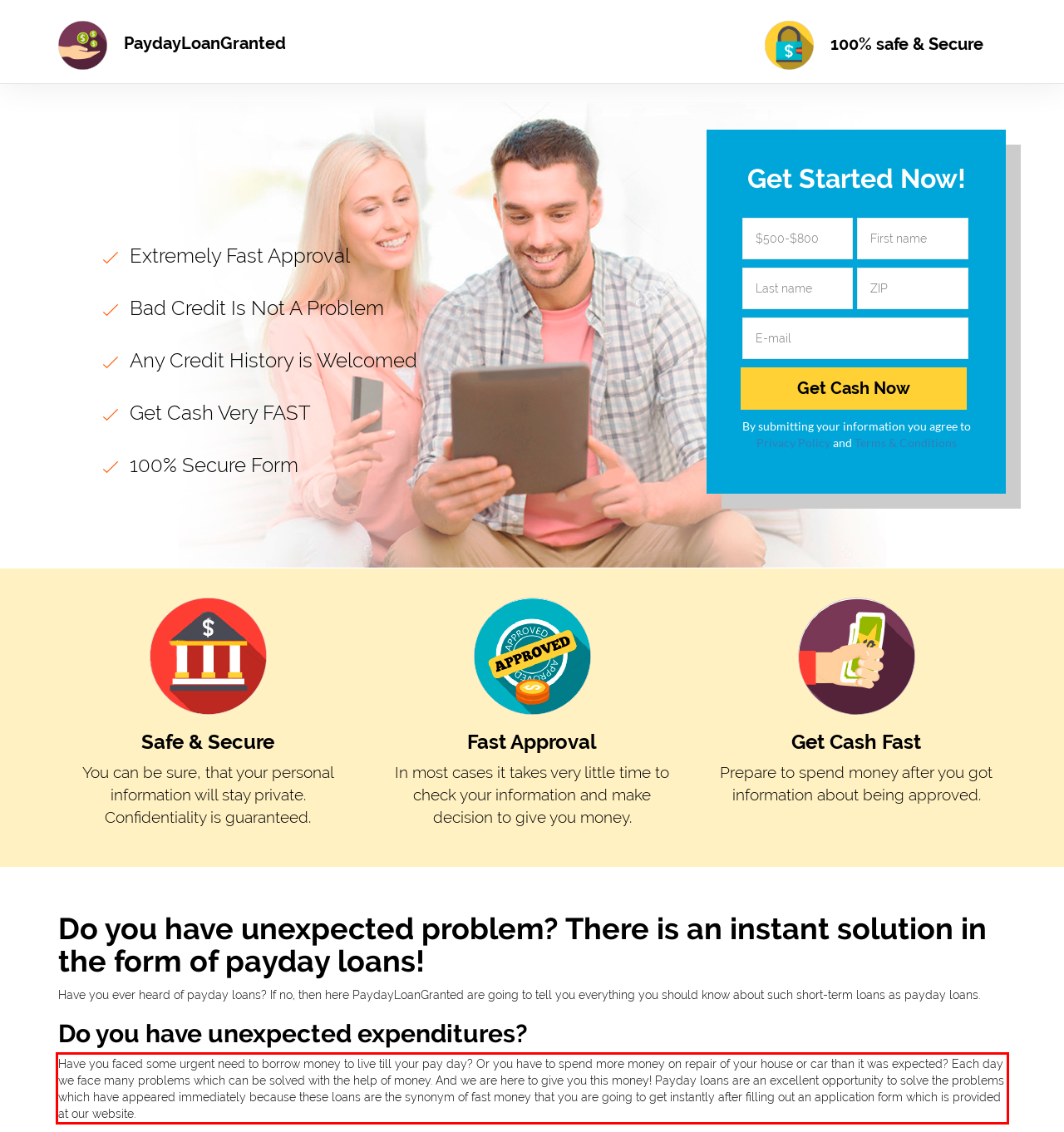You are given a screenshot with a red rectangle. Identify and extract the text within this red bounding box using OCR.

Have you faced some urgent need to borrow money to live till your pay day? Or you have to spend more money on repair of your house or car than it was expected? Each day we face many problems which can be solved with the help of money. And we are here to give you this money! Payday loans are an excellent opportunity to solve the problems which have appeared immediately because these loans are the synonym of fast money that you are going to get instantly after filling out an application form which is provided at our website.